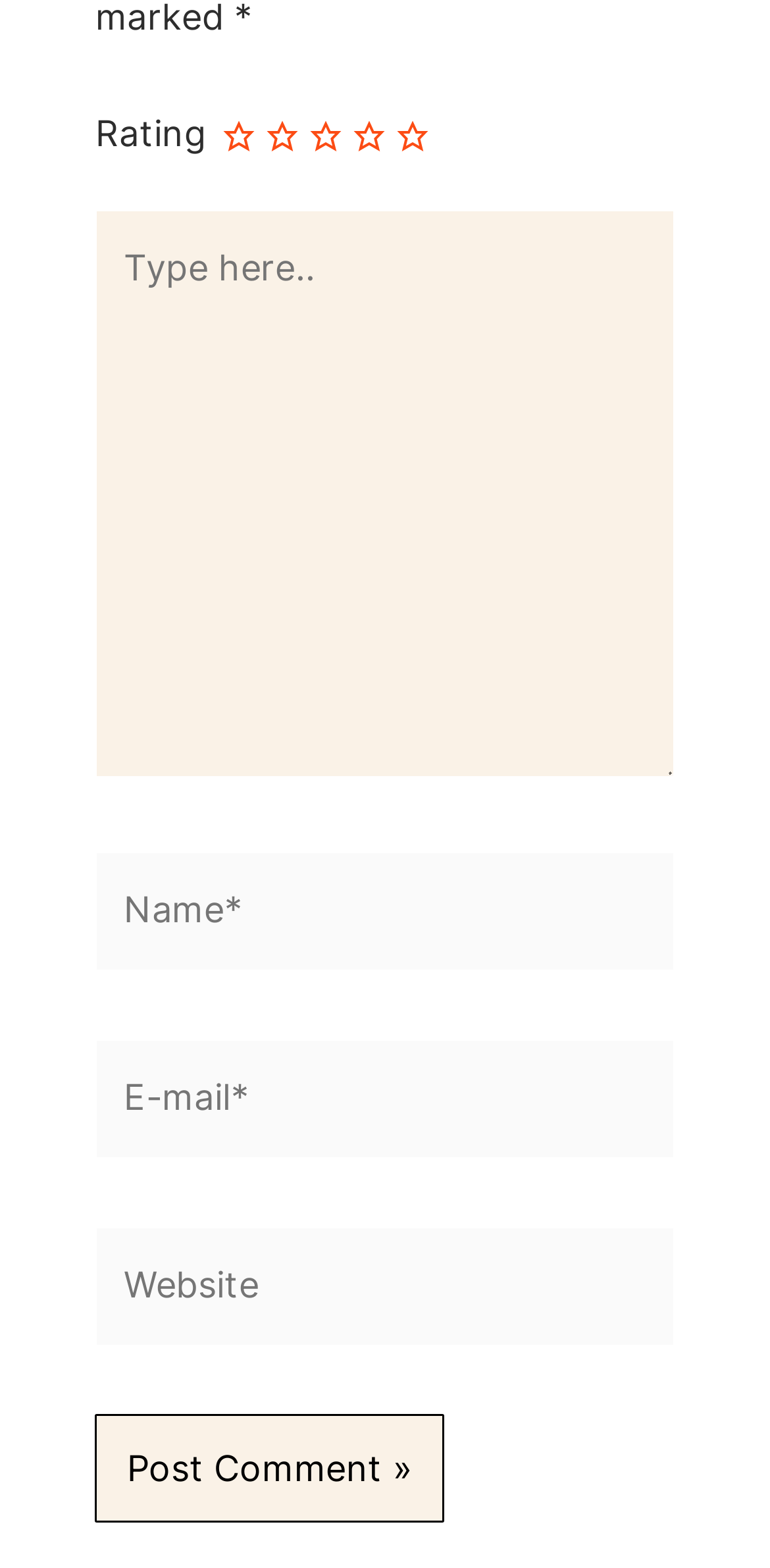Please find the bounding box coordinates of the element that must be clicked to perform the given instruction: "Post a comment". The coordinates should be four float numbers from 0 to 1, i.e., [left, top, right, bottom].

[0.124, 0.901, 0.577, 0.971]